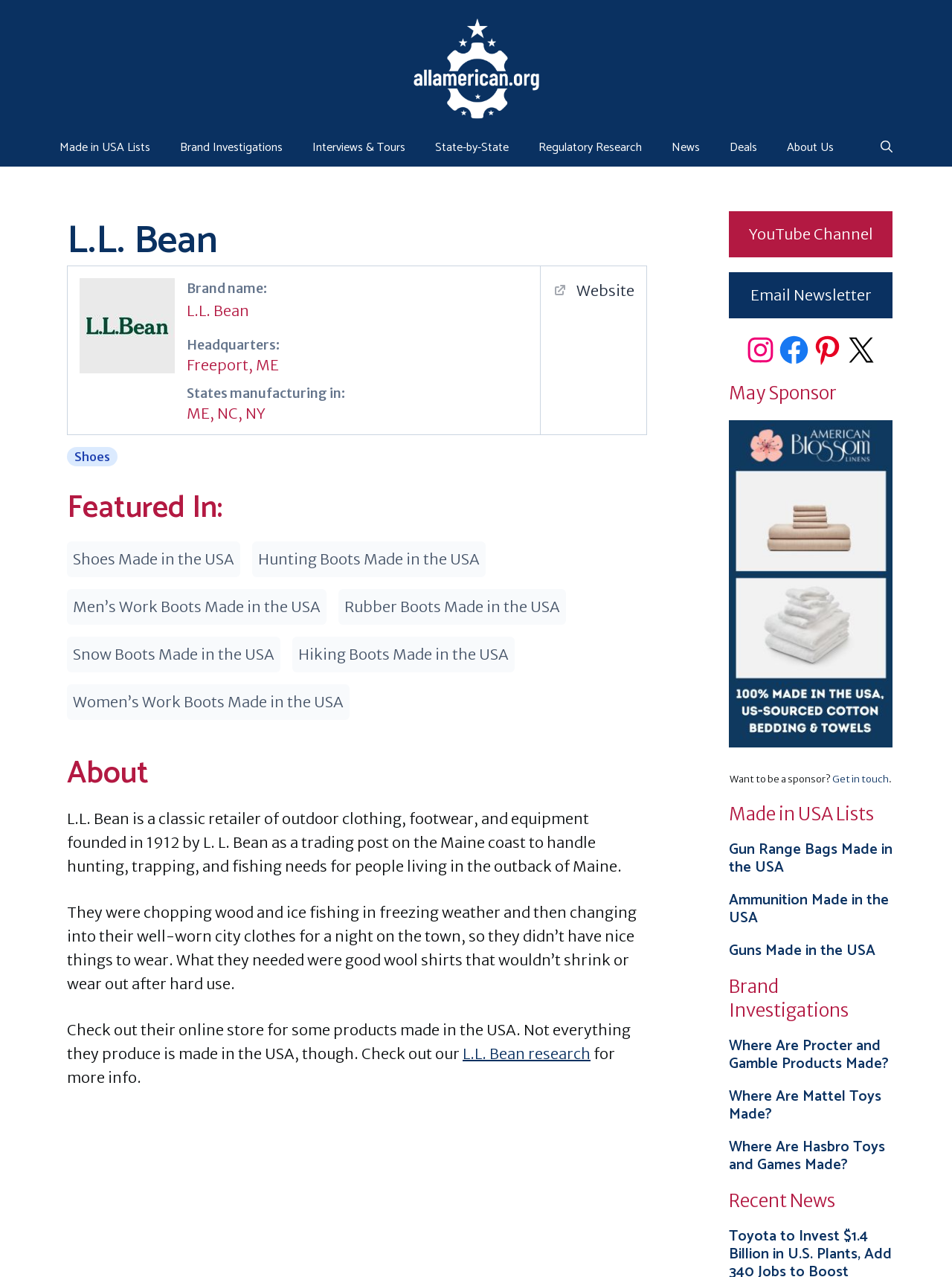Identify the bounding box coordinates for the element you need to click to achieve the following task: "Open the 'Made in USA Lists' page". Provide the bounding box coordinates as four float numbers between 0 and 1, in the form [left, top, right, bottom].

[0.047, 0.101, 0.173, 0.131]